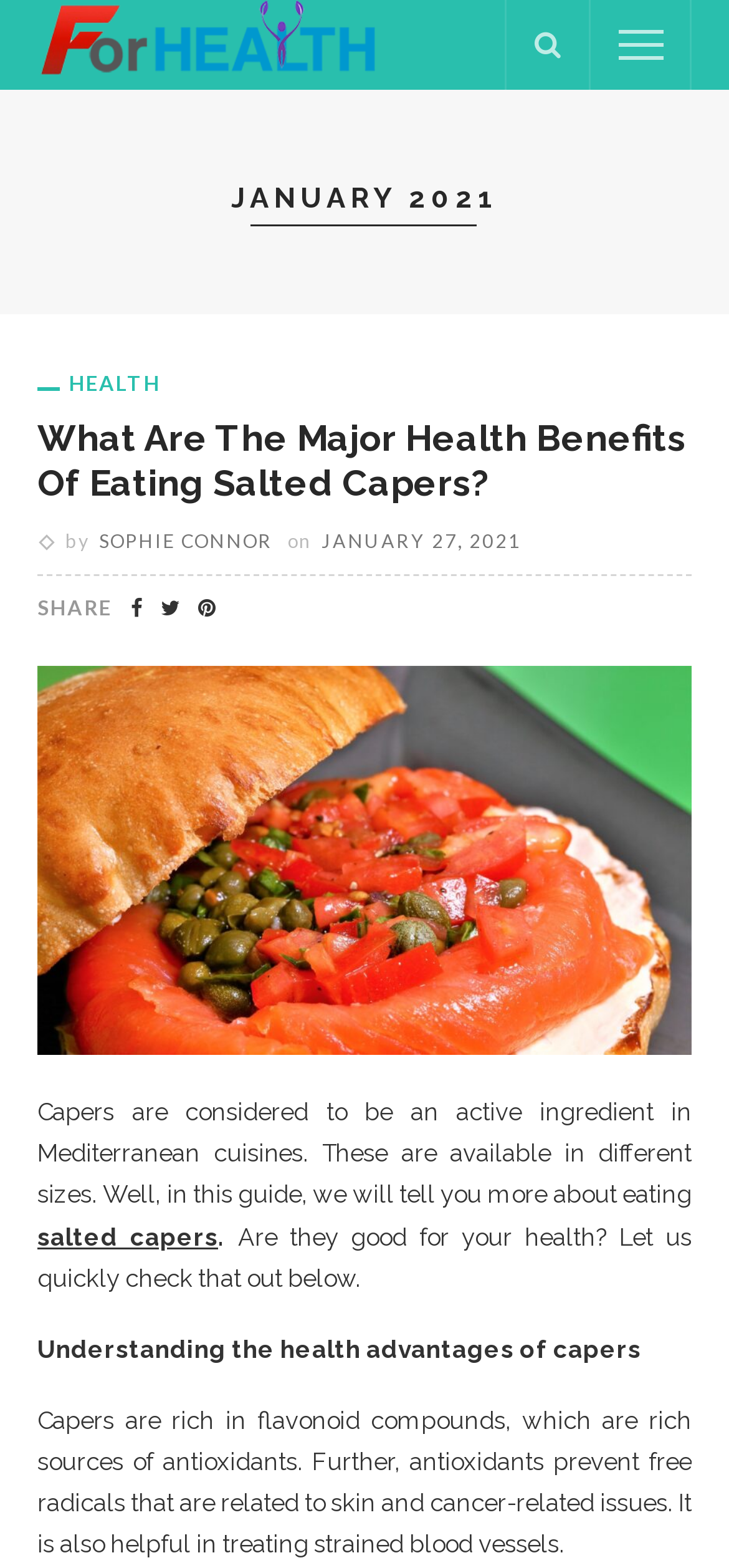For the given element description title="menu", determine the bounding box coordinates of the UI element. The coordinates should follow the format (top-left x, top-left y, bottom-right x, bottom-right y) and be within the range of 0 to 1.

[0.849, 0.014, 0.91, 0.043]